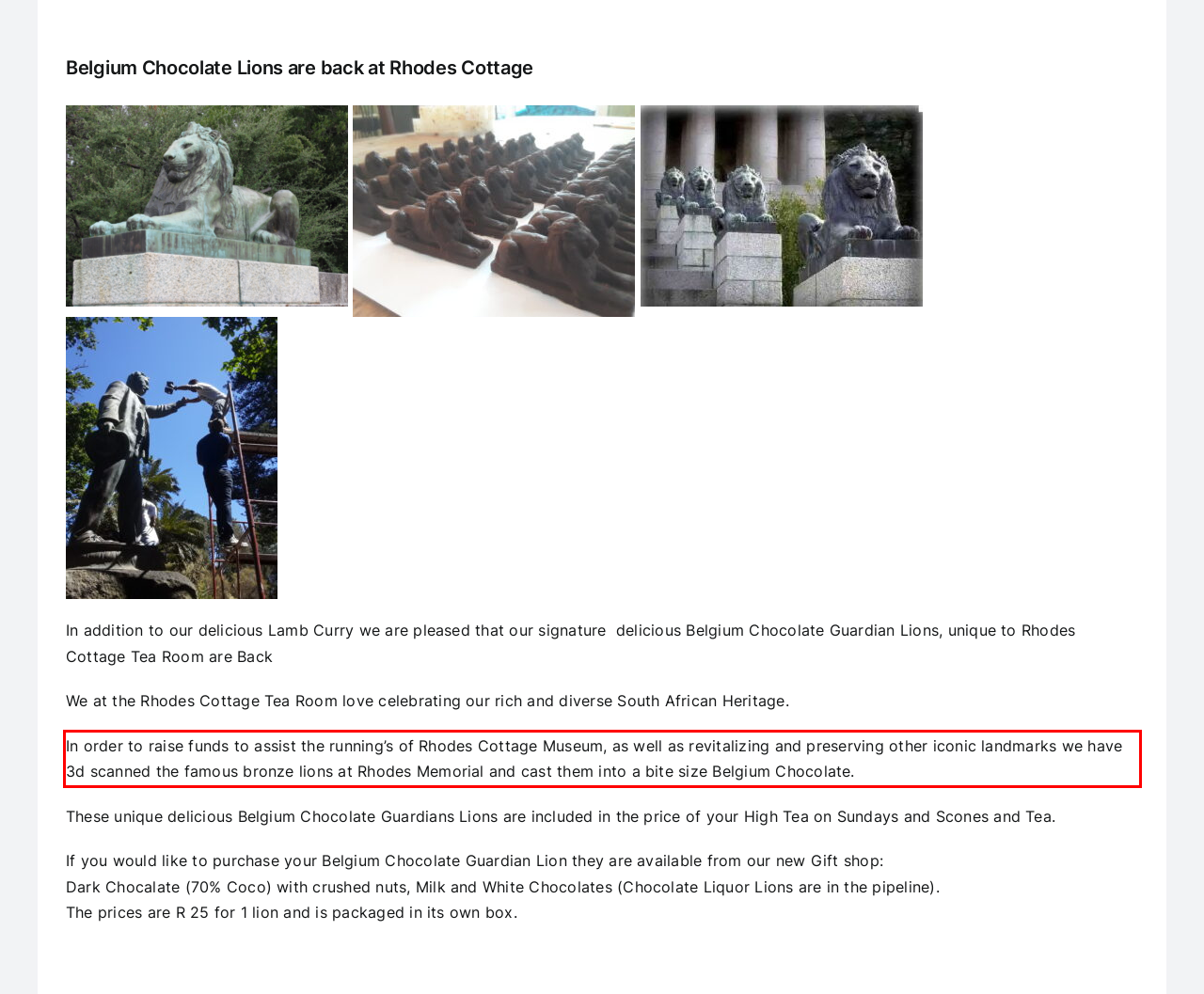There is a screenshot of a webpage with a red bounding box around a UI element. Please use OCR to extract the text within the red bounding box.

In order to raise funds to assist the running’s of Rhodes Cottage Museum, as well as revitalizing and preserving other iconic landmarks we have 3d scanned the famous bronze lions at Rhodes Memorial and cast them into a bite size Belgium Chocolate.